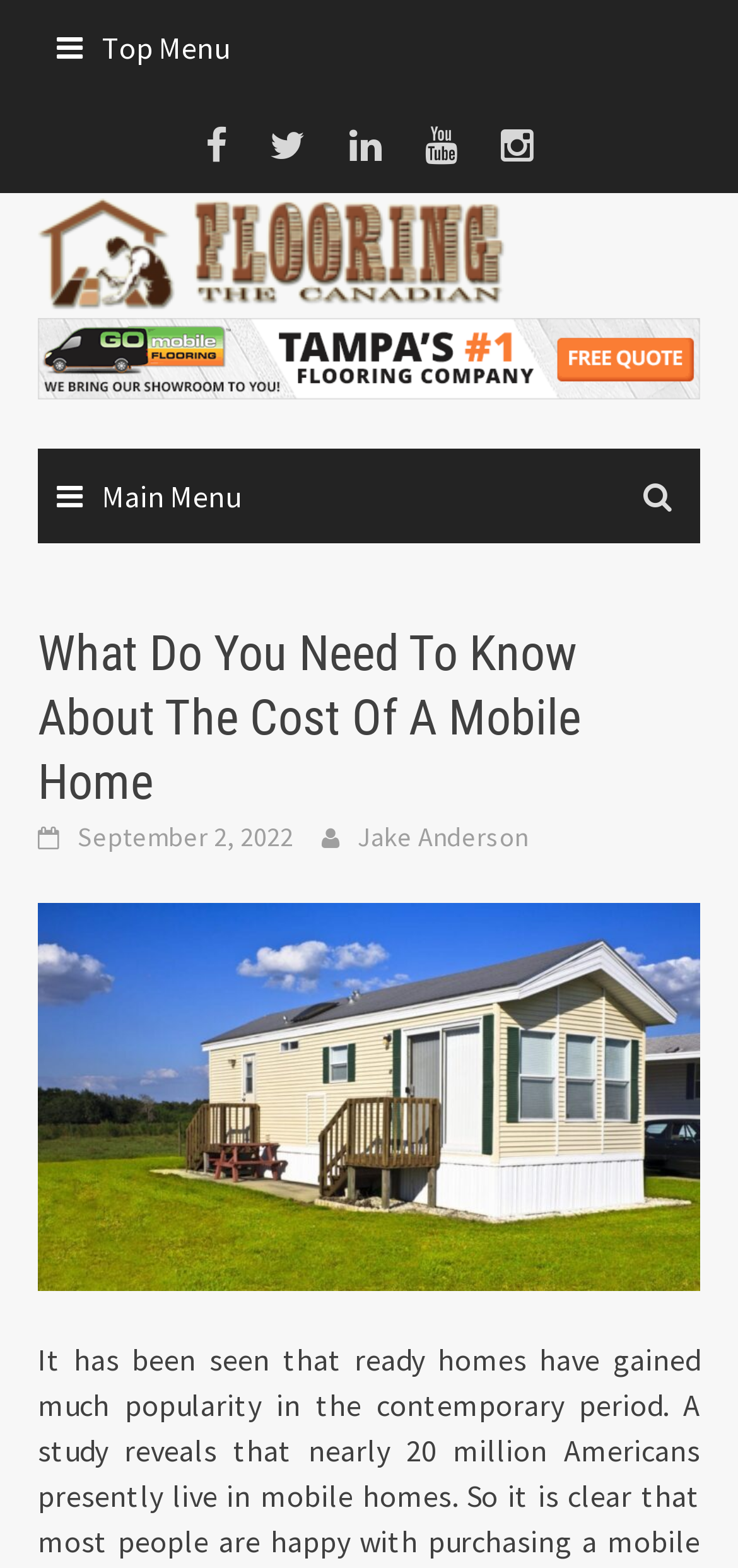Please give a short response to the question using one word or a phrase:
What is the name of the website?

The Canadian Flooring